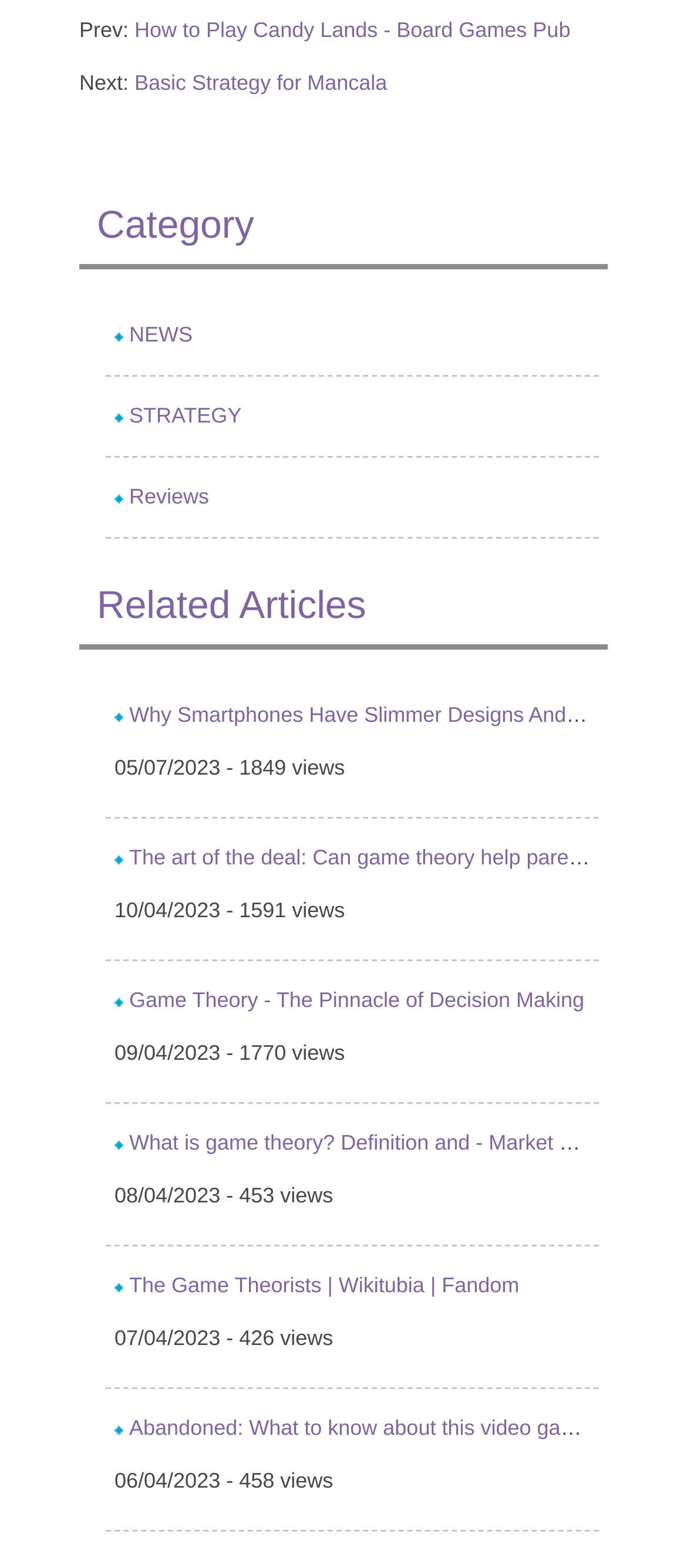What is the title of the first related article?
Using the details shown in the screenshot, provide a comprehensive answer to the question.

I looked at the links under the 'Related Articles' heading and found the first link, which is 'The art of the deal: Can game theory help parents?'.